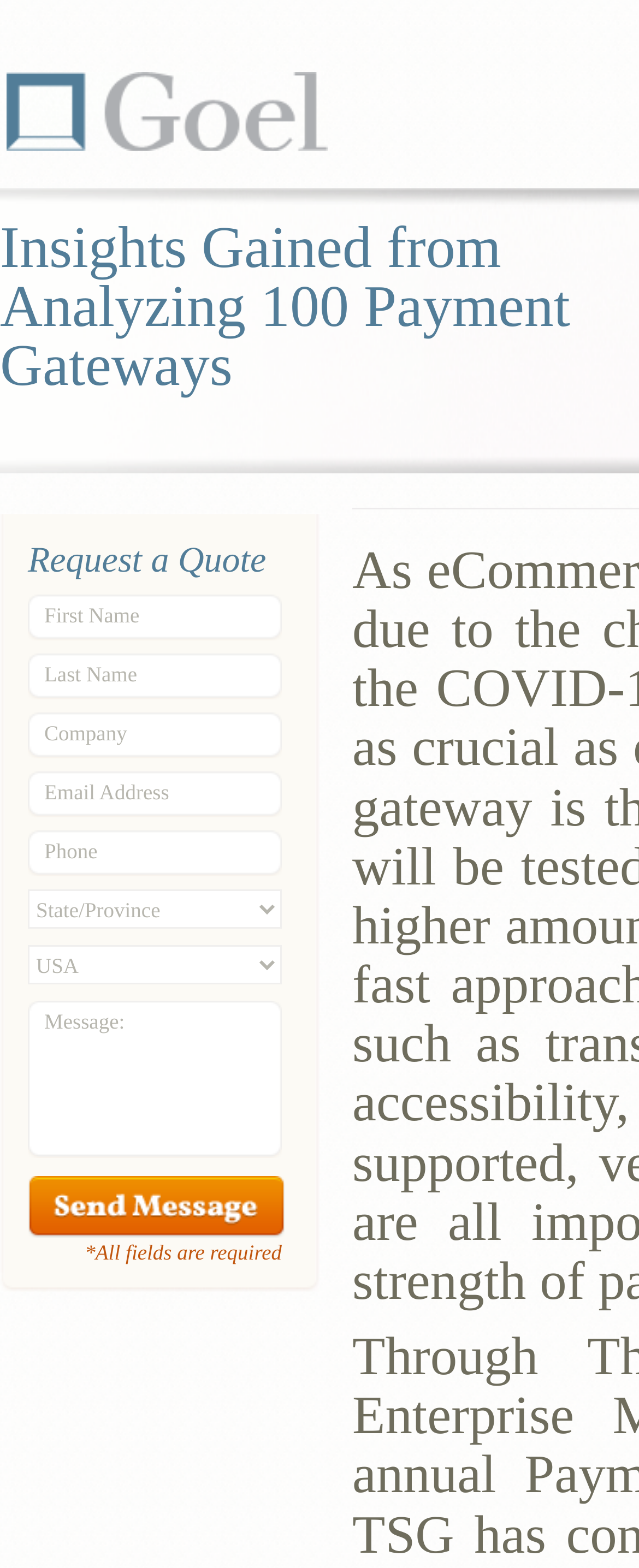Refer to the screenshot and answer the following question in detail:
What is the topic of the webpage related to?

The webpage appears to be related to payment gateways, as indicated by the link 'Goel' at the top of the webpage, which likely refers to a payment gateway service. The webpage also mentions 'online payment processing' and 'electronic payment processing', further supporting this conclusion.